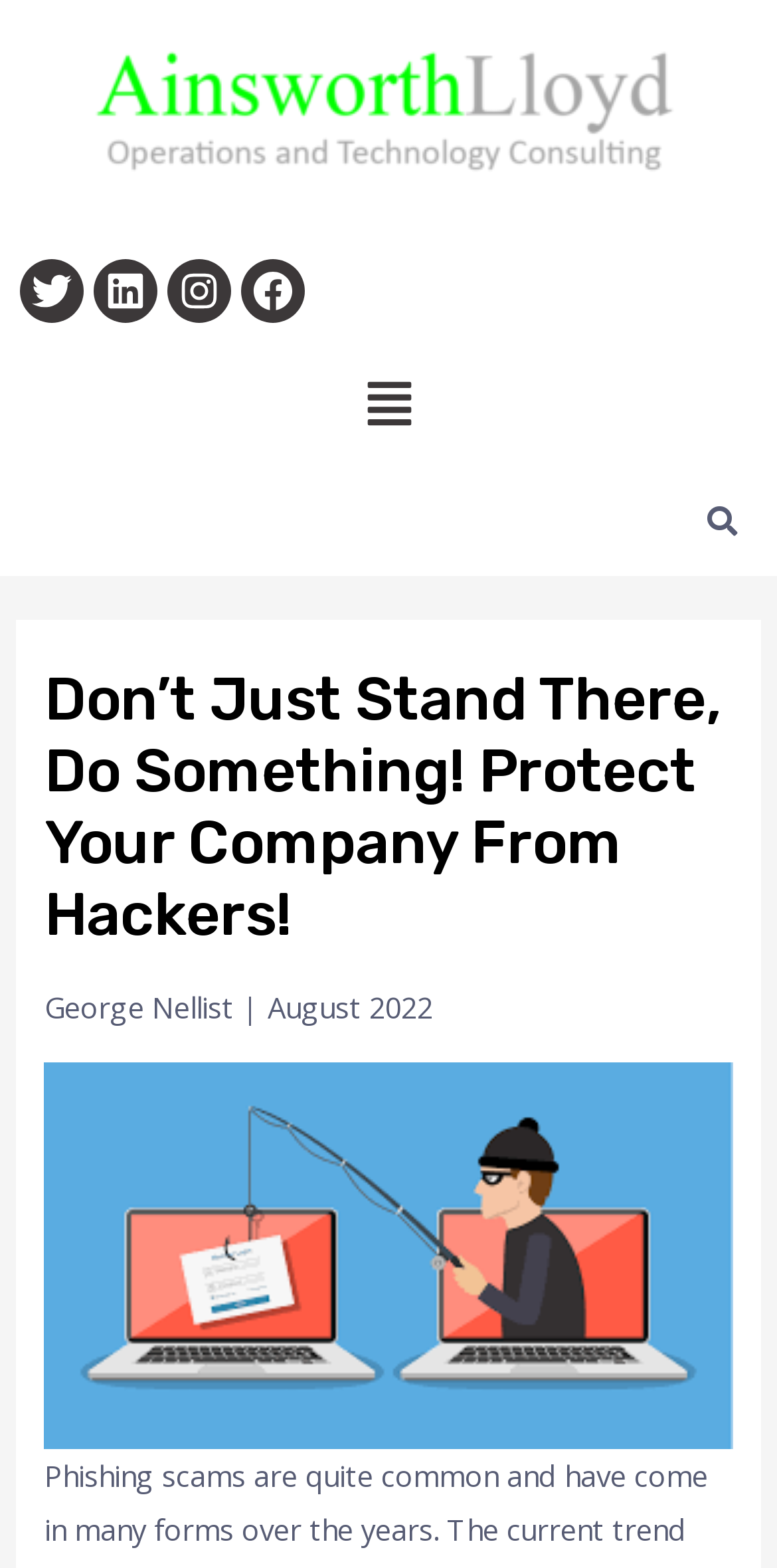What is the author of the article?
Based on the screenshot, provide your answer in one word or phrase.

George Nellist